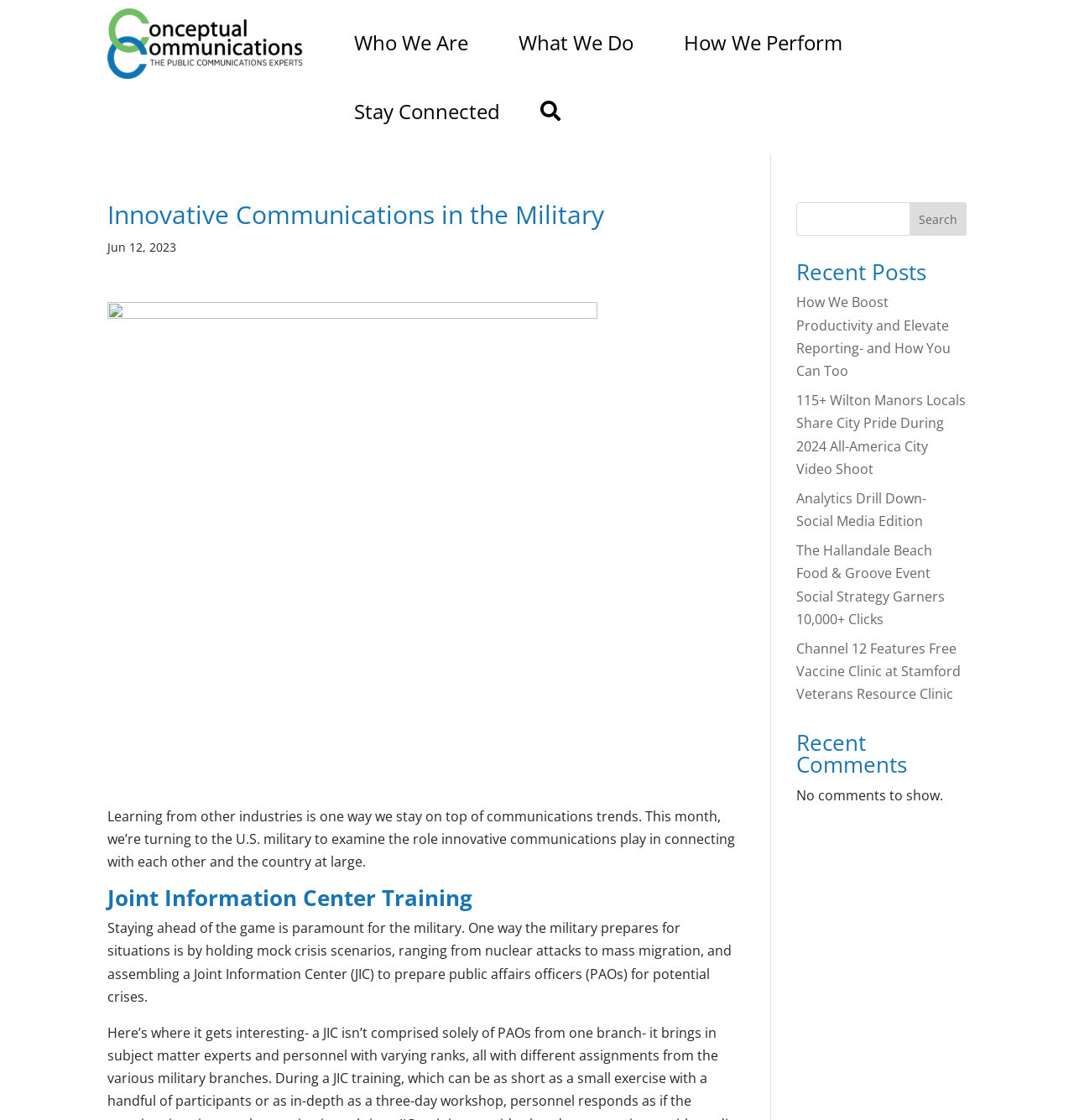Please mark the bounding box coordinates of the area that should be clicked to carry out the instruction: "Check the Recent Comments".

[0.741, 0.653, 0.9, 0.699]